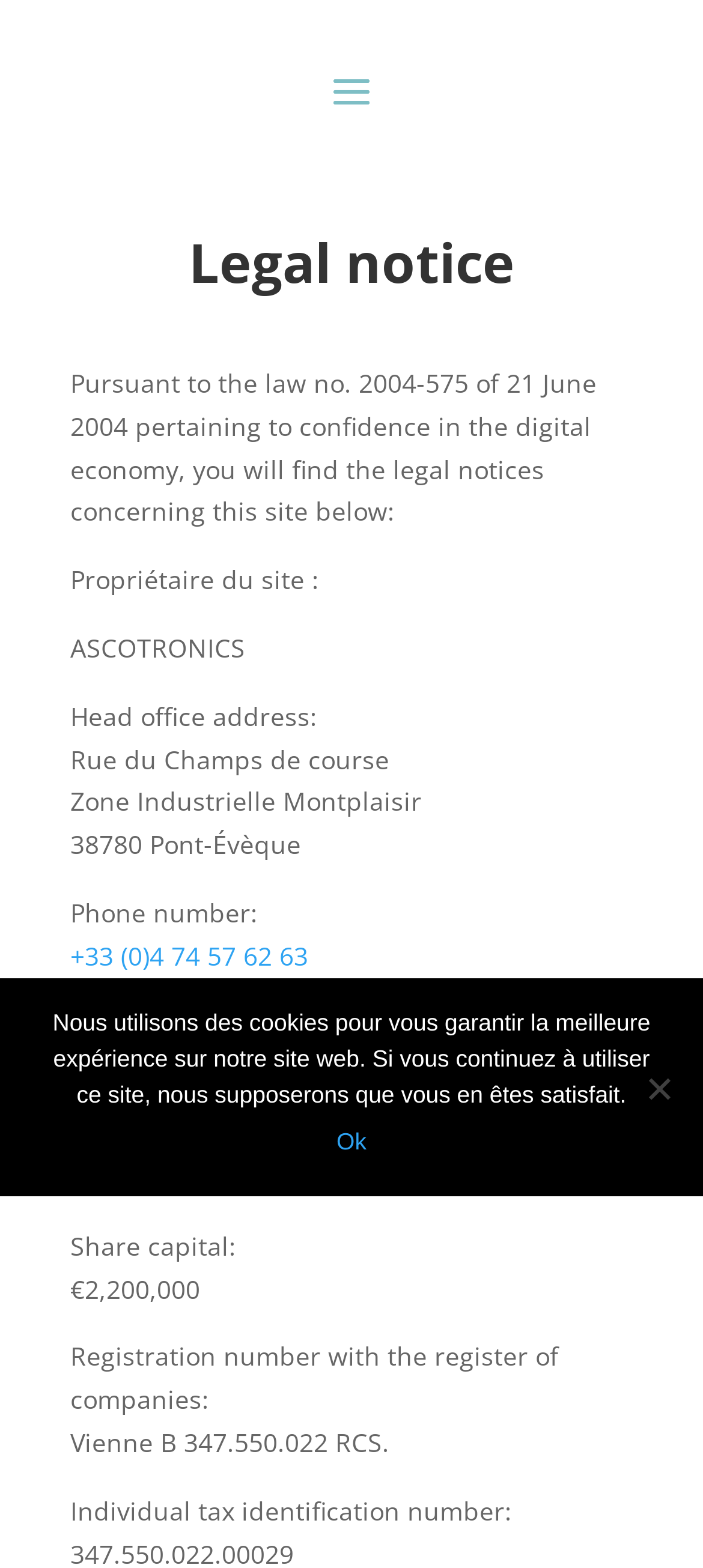What is the phone number of the company?
Please provide a full and detailed response to the question.

The phone number can be found in the 'Phone number:' section, which is a link element with the text '+33 (0)4 74 57 62 63'.